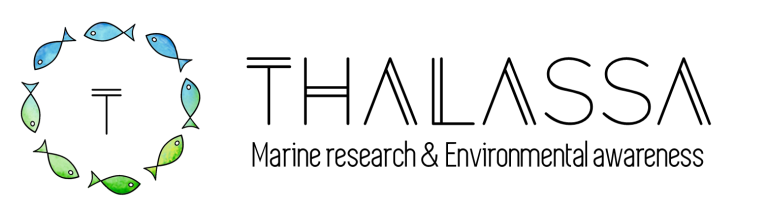Create a vivid and detailed description of the image.

The image features the logo of "THALASSA," a marine research initiative dedicated to promoting environmental awareness. The logo creatively incorporates a circular design of stylized fish in varying shades of blue and green, symbolizing the marine ecosystem. The word "THALASSA" is presented in a modern, clean font, accompanied by the tagline "Marine research & Environmental awareness," highlighting the project's commitment to ecological studies and conservation efforts. This visual representation emphasizes the project's focus on both marine life and a sustainable future, inviting viewers to engage with its mission.